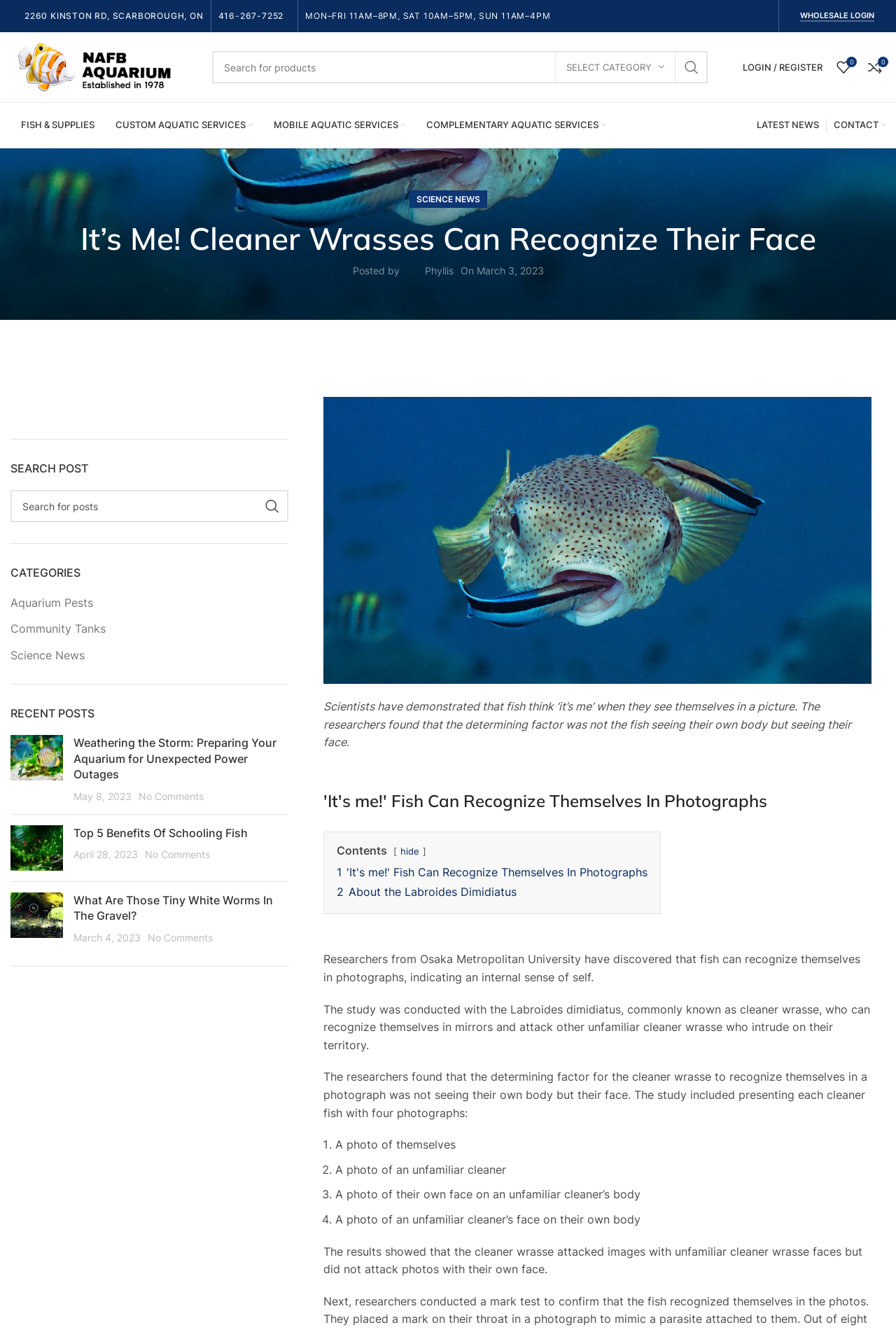Pinpoint the bounding box coordinates of the clickable element to carry out the following instruction: "Read the article 'It's me!' Fish Can Recognize Themselves In Photographs."

[0.361, 0.595, 0.973, 0.607]